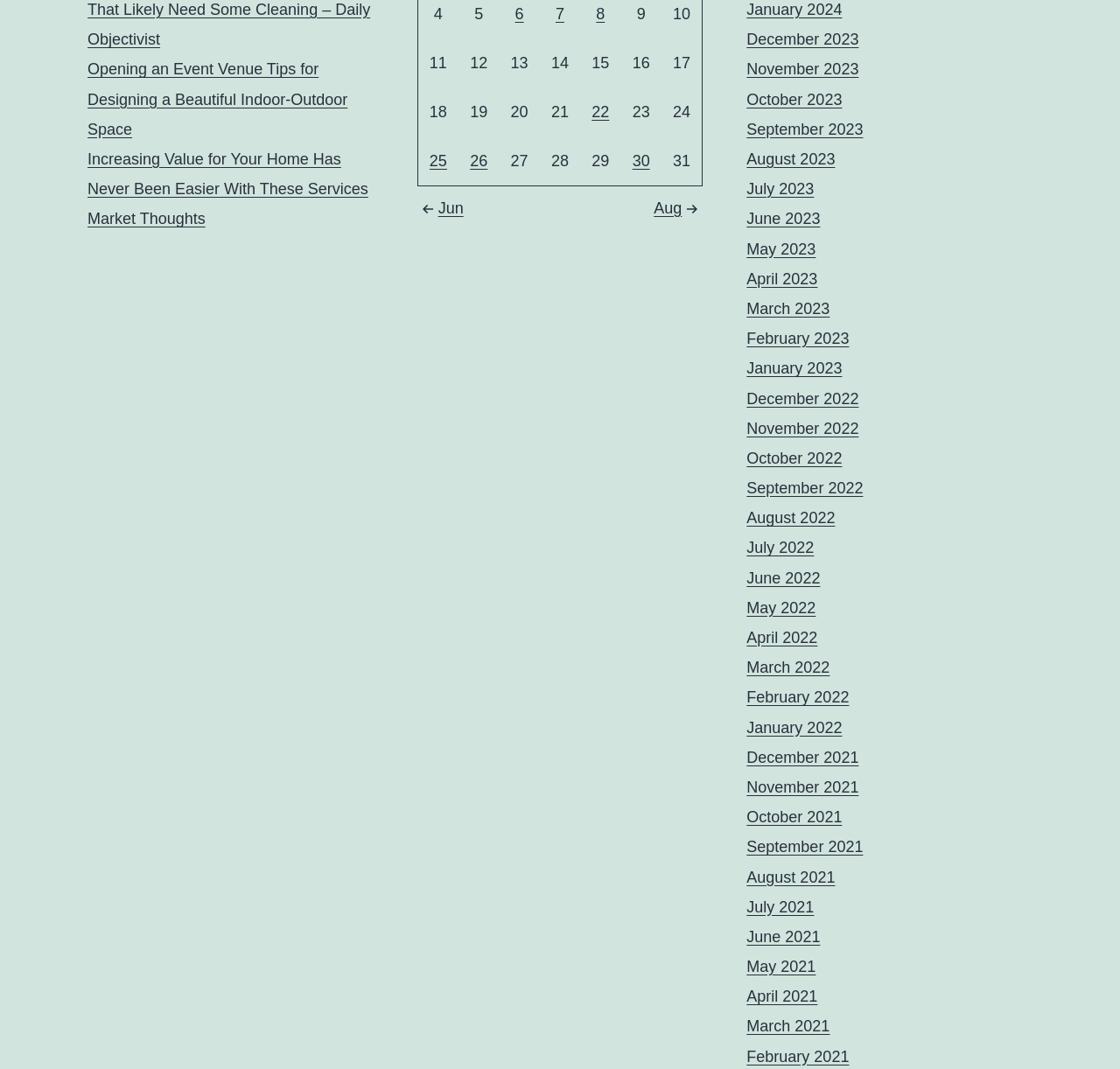Determine the bounding box coordinates of the target area to click to execute the following instruction: "View the details of the event venue design article."

[0.078, 0.057, 0.31, 0.129]